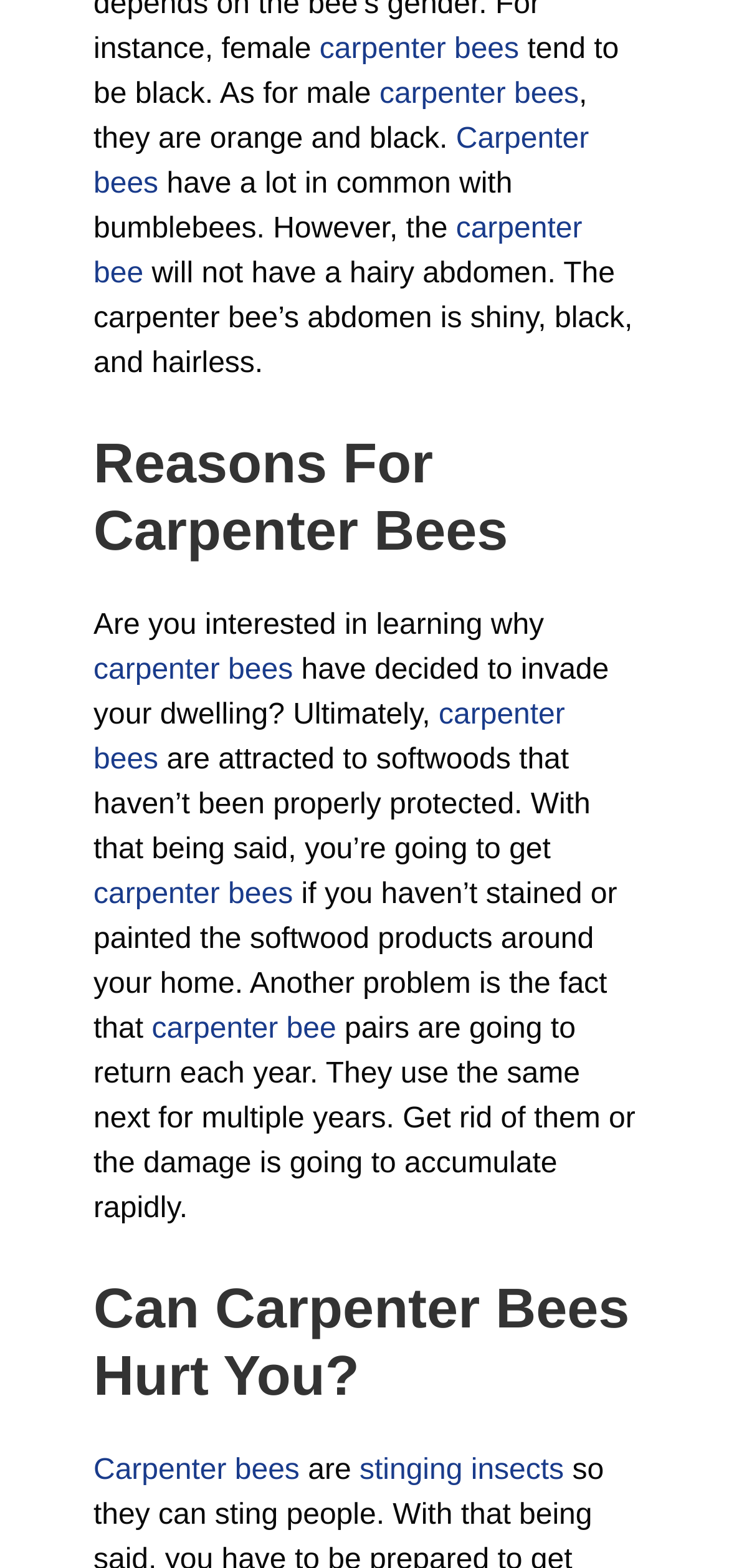Locate the bounding box of the UI element described by: "Carpenter bees" in the given webpage screenshot.

[0.128, 0.928, 0.411, 0.948]